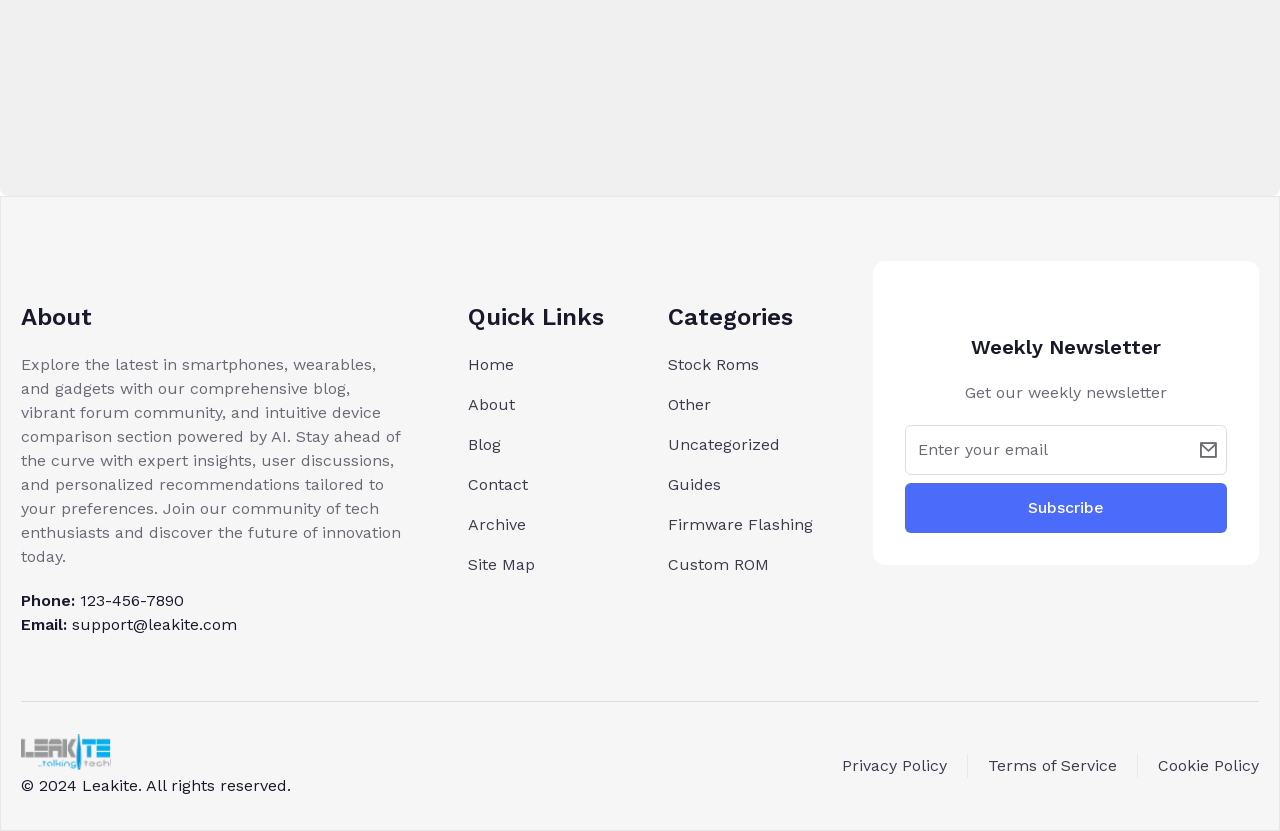Specify the bounding box coordinates of the area to click in order to execute this command: 'Enter email address'. The coordinates should consist of four float numbers ranging from 0 to 1, and should be formatted as [left, top, right, bottom].

[0.708, 0.513, 0.936, 0.57]